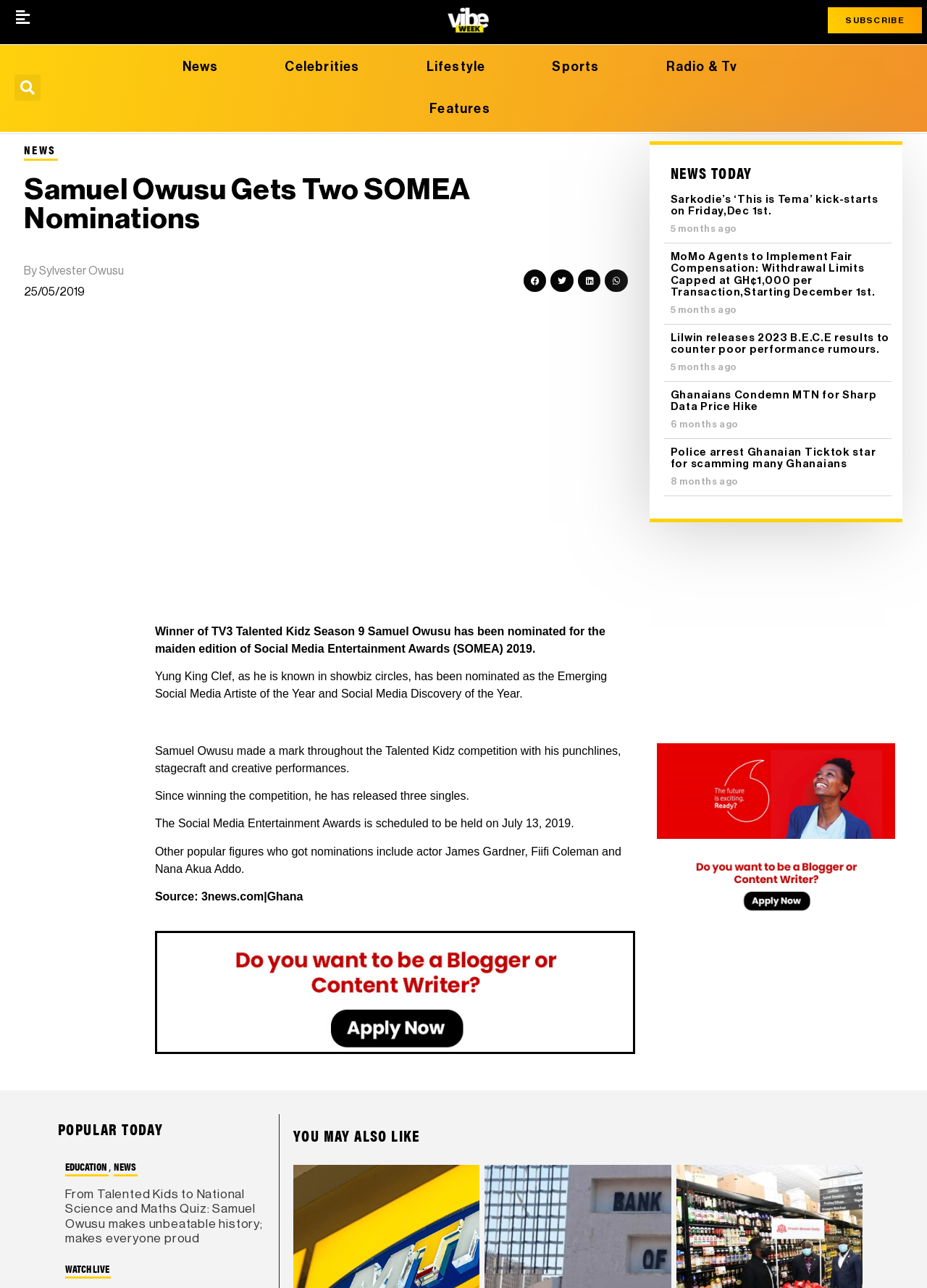Please answer the following query using a single word or phrase: 
How many news articles are displayed in the 'NEWS TODAY' section?

5